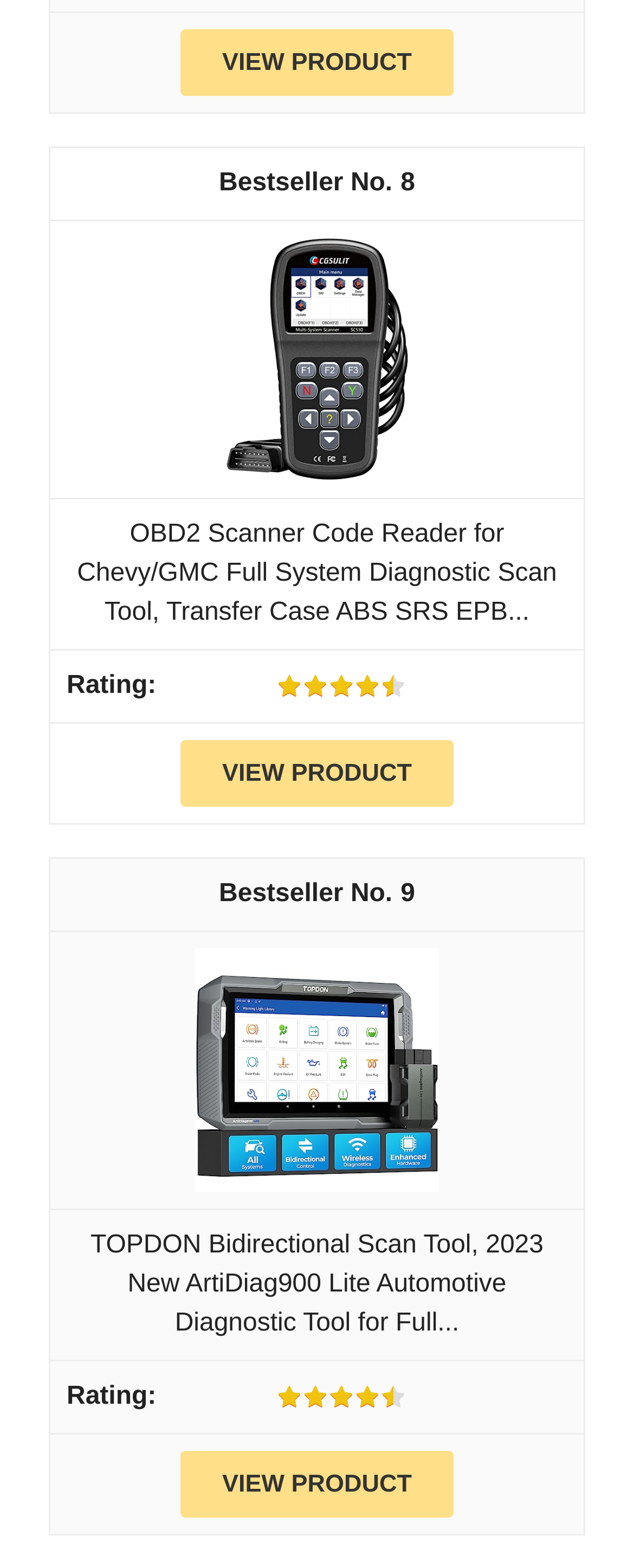Provide the bounding box coordinates of the section that needs to be clicked to accomplish the following instruction: "Read reviews on Amazon."

[0.437, 0.429, 0.642, 0.446]